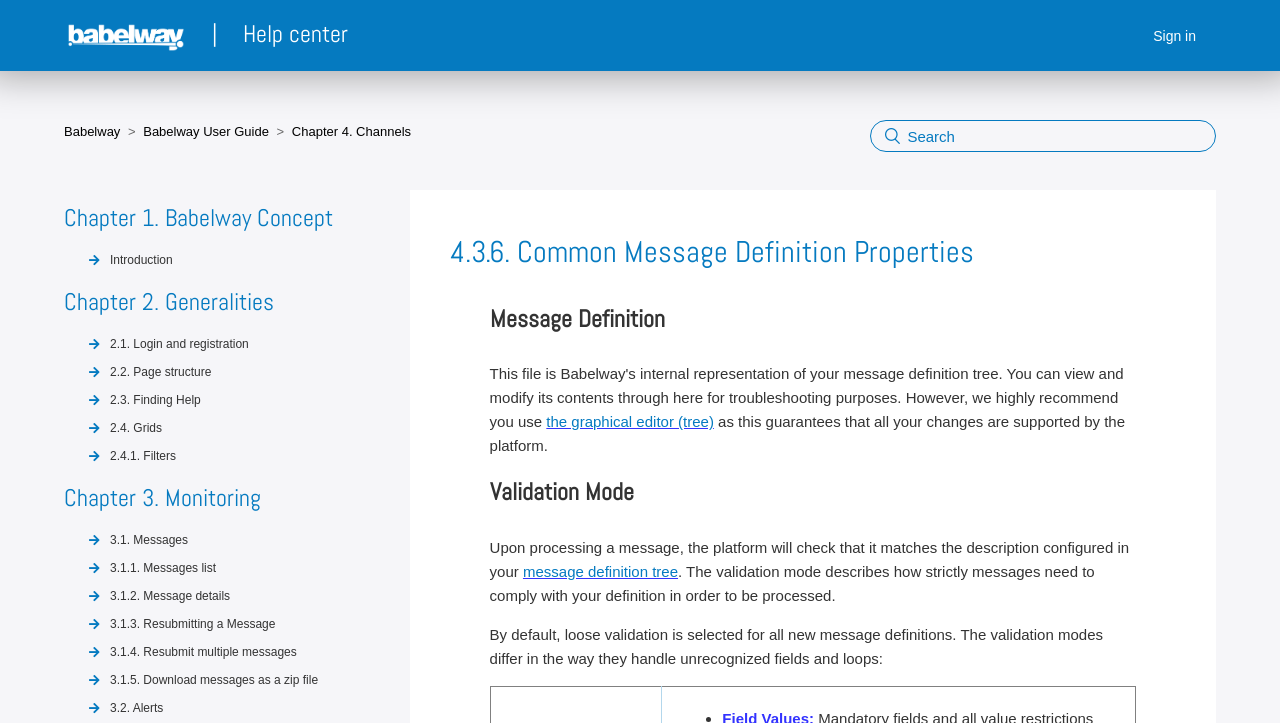What is the current chapter being viewed? Please answer the question using a single word or phrase based on the image.

Chapter 4.3.6